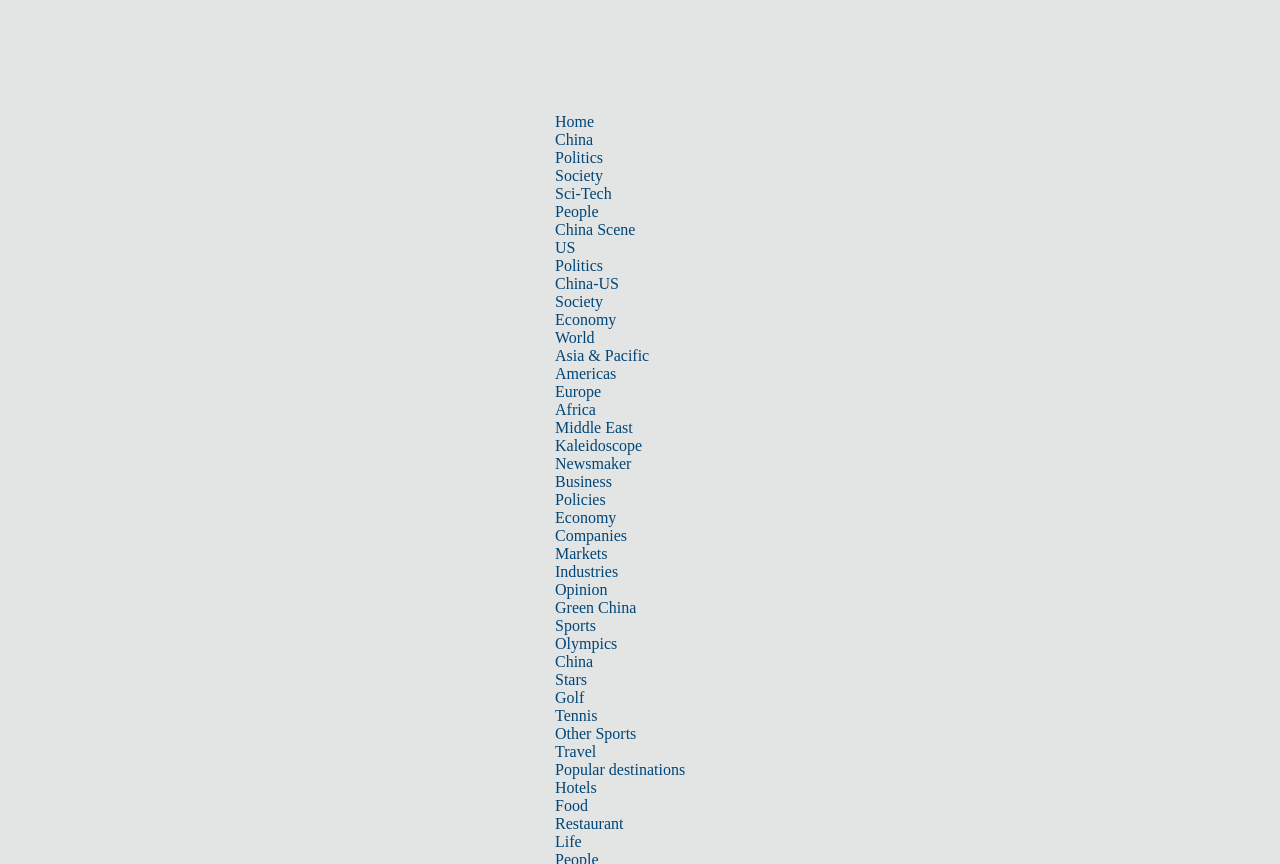What is the first link in the 'Travel' category?
Using the picture, provide a one-word or short phrase answer.

Popular destinations